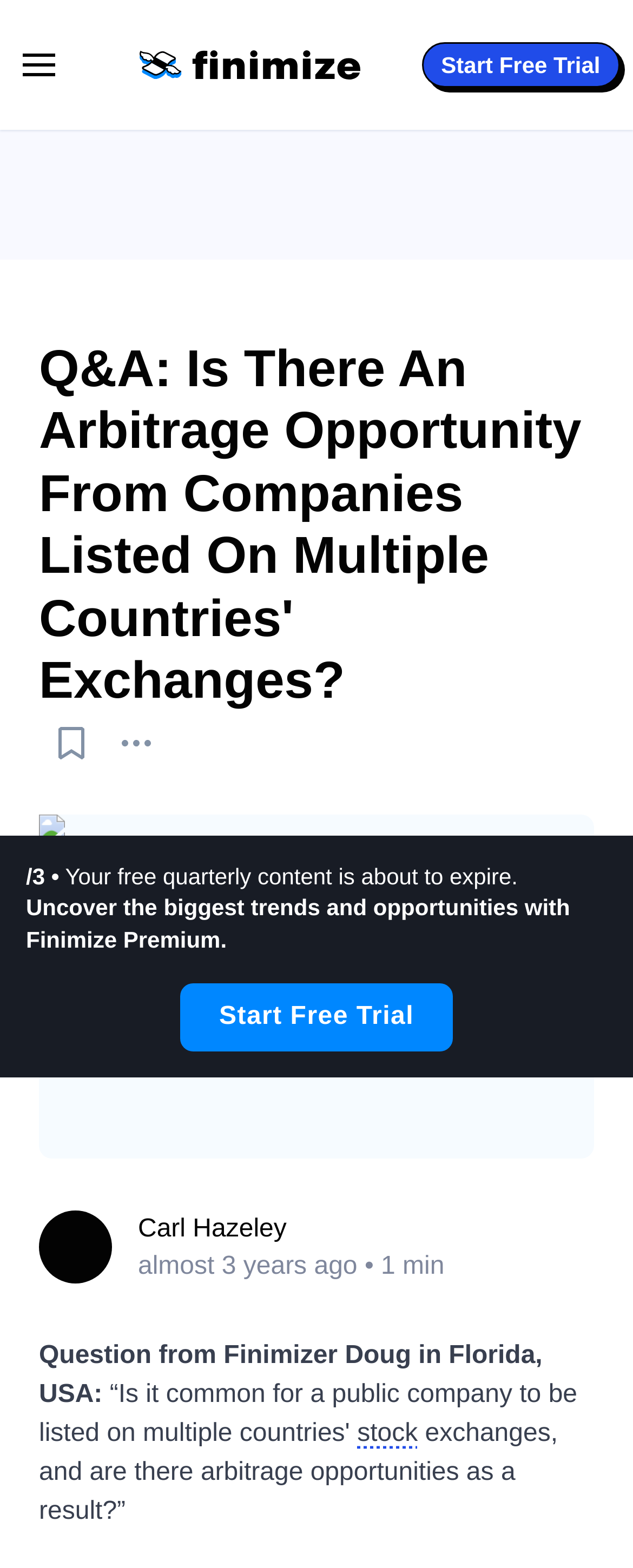Using the information in the image, could you please answer the following question in detail:
What is the call-to-action button at the top-right corner?

I found the button 'Start Free Trial' at the top-right corner of the webpage, which is a prominent call-to-action element.